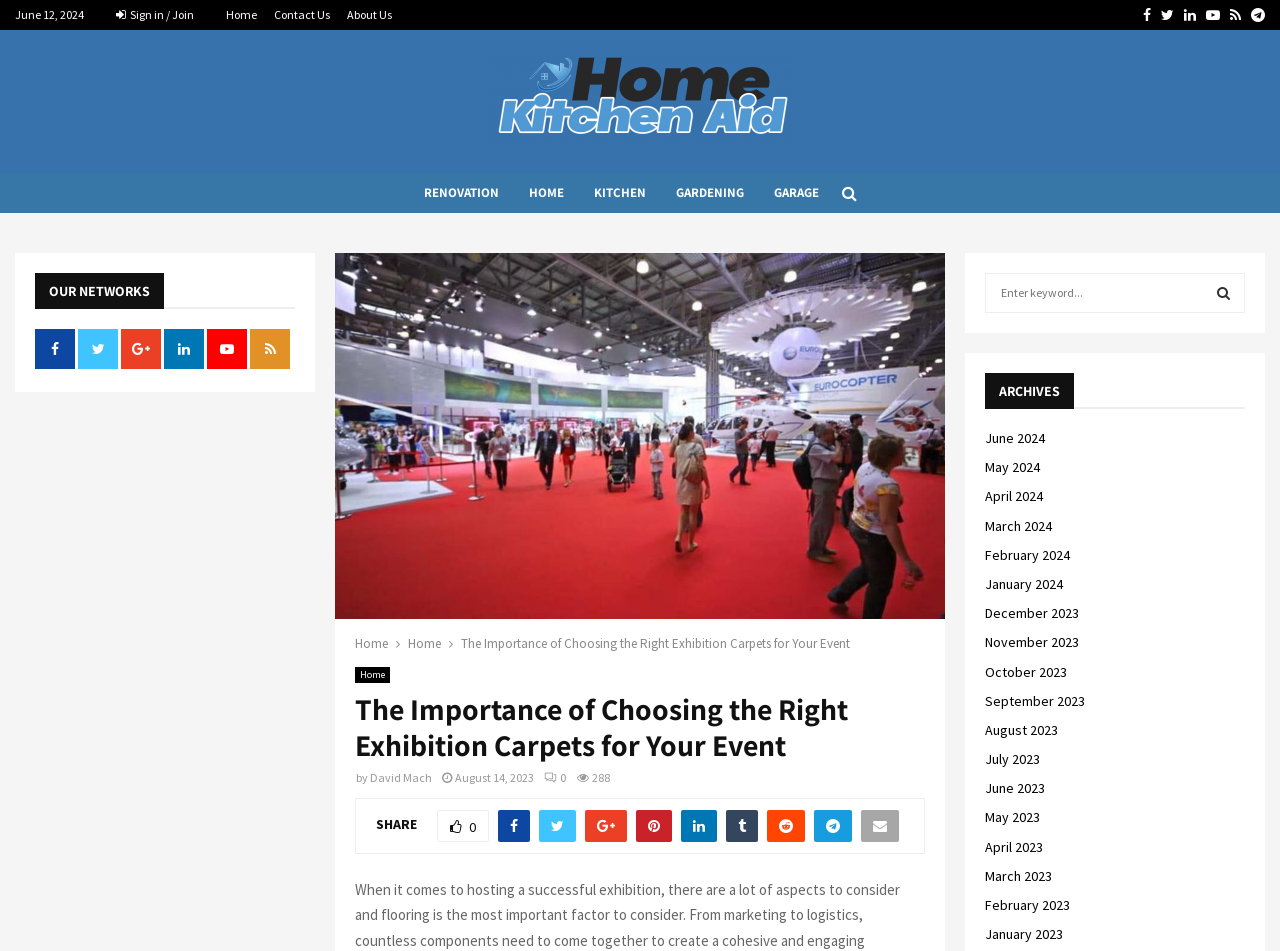Can you find and provide the title of the webpage?

The Importance of Choosing the Right Exhibition Carpets for Your Event